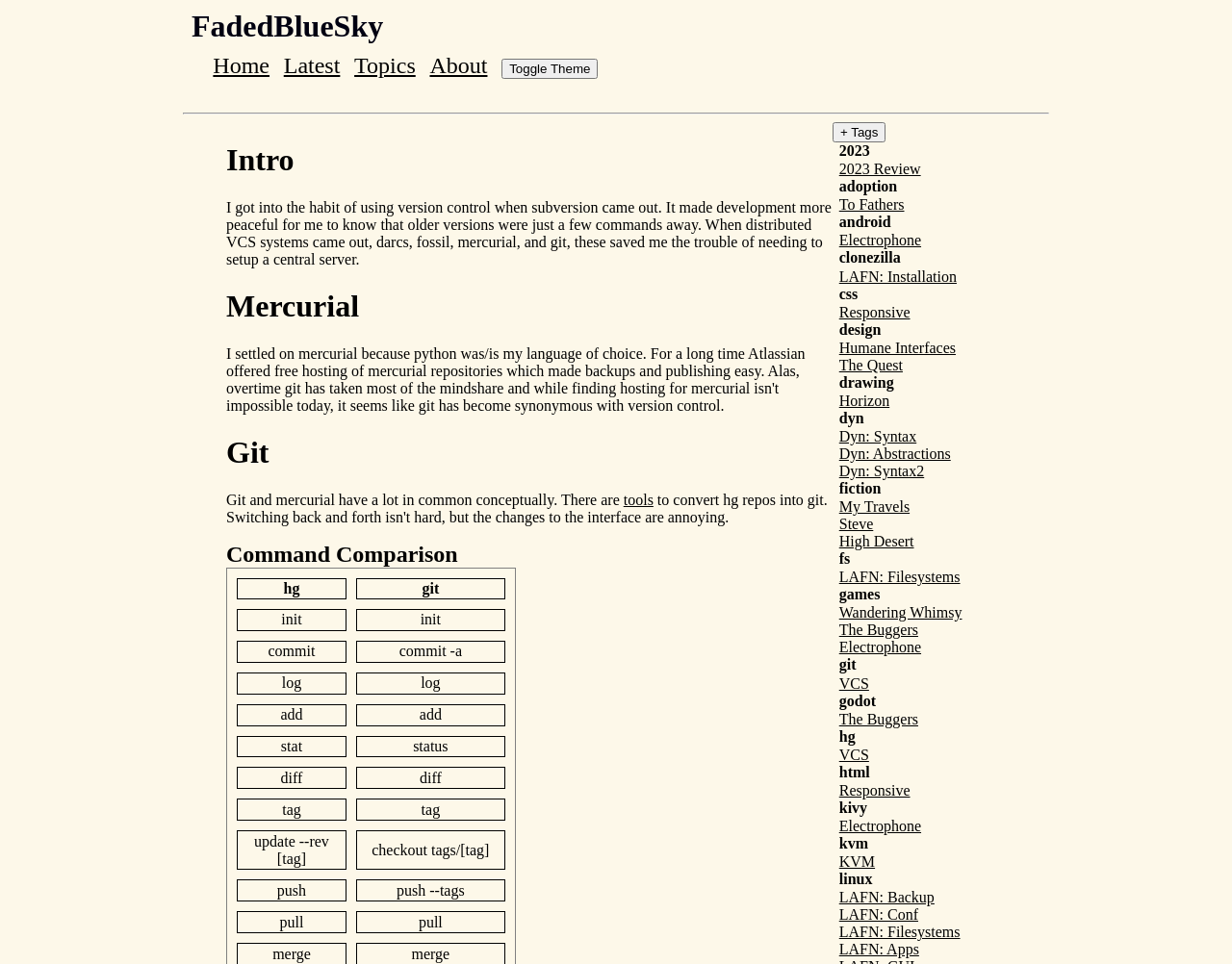From the element description: "+ Tags", extract the bounding box coordinates of the UI element. The coordinates should be expressed as four float numbers between 0 and 1, in the order [left, top, right, bottom].

[0.676, 0.127, 0.719, 0.148]